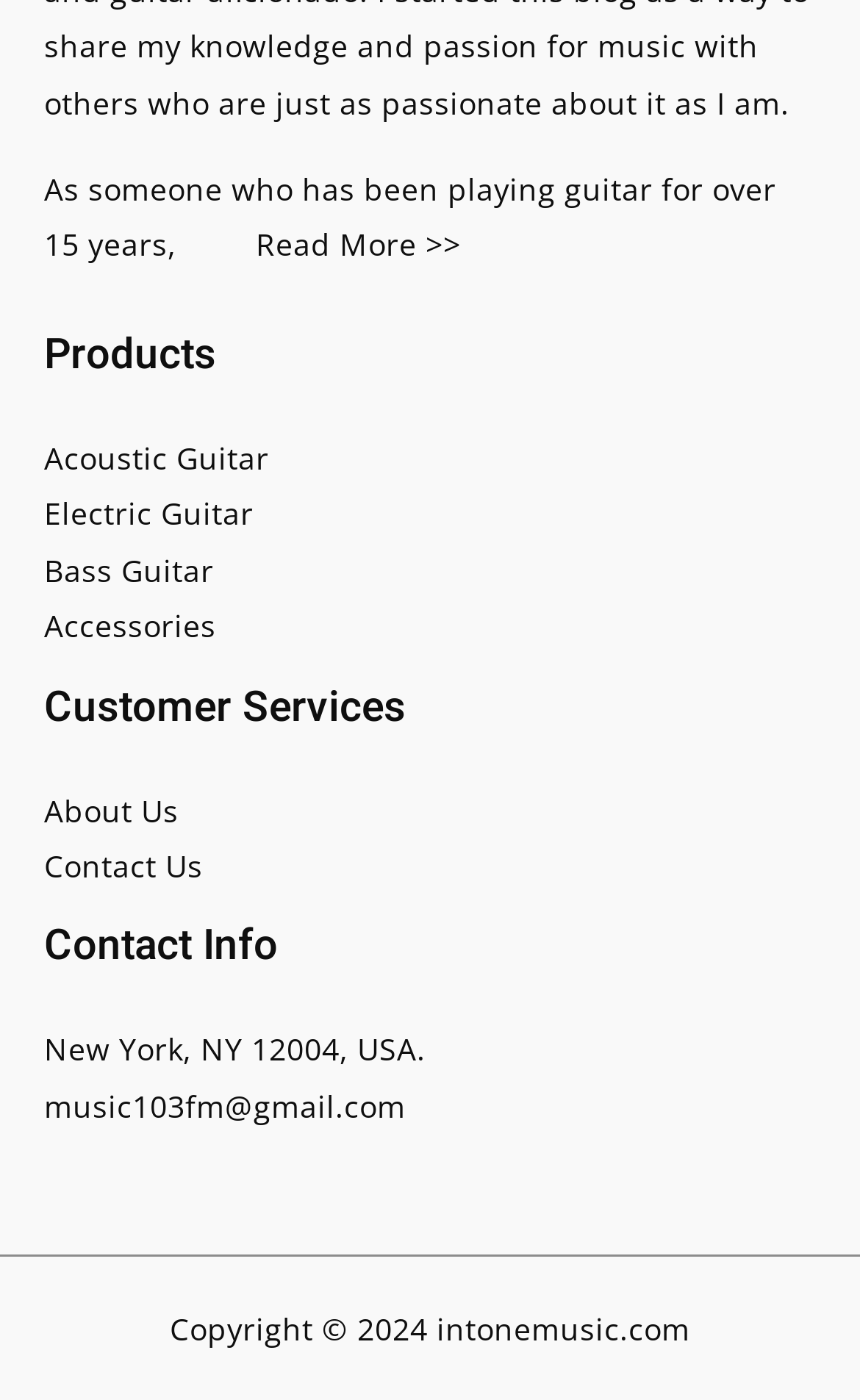Find the bounding box coordinates for the area that should be clicked to accomplish the instruction: "Get bass guitar information".

[0.051, 0.392, 0.249, 0.422]